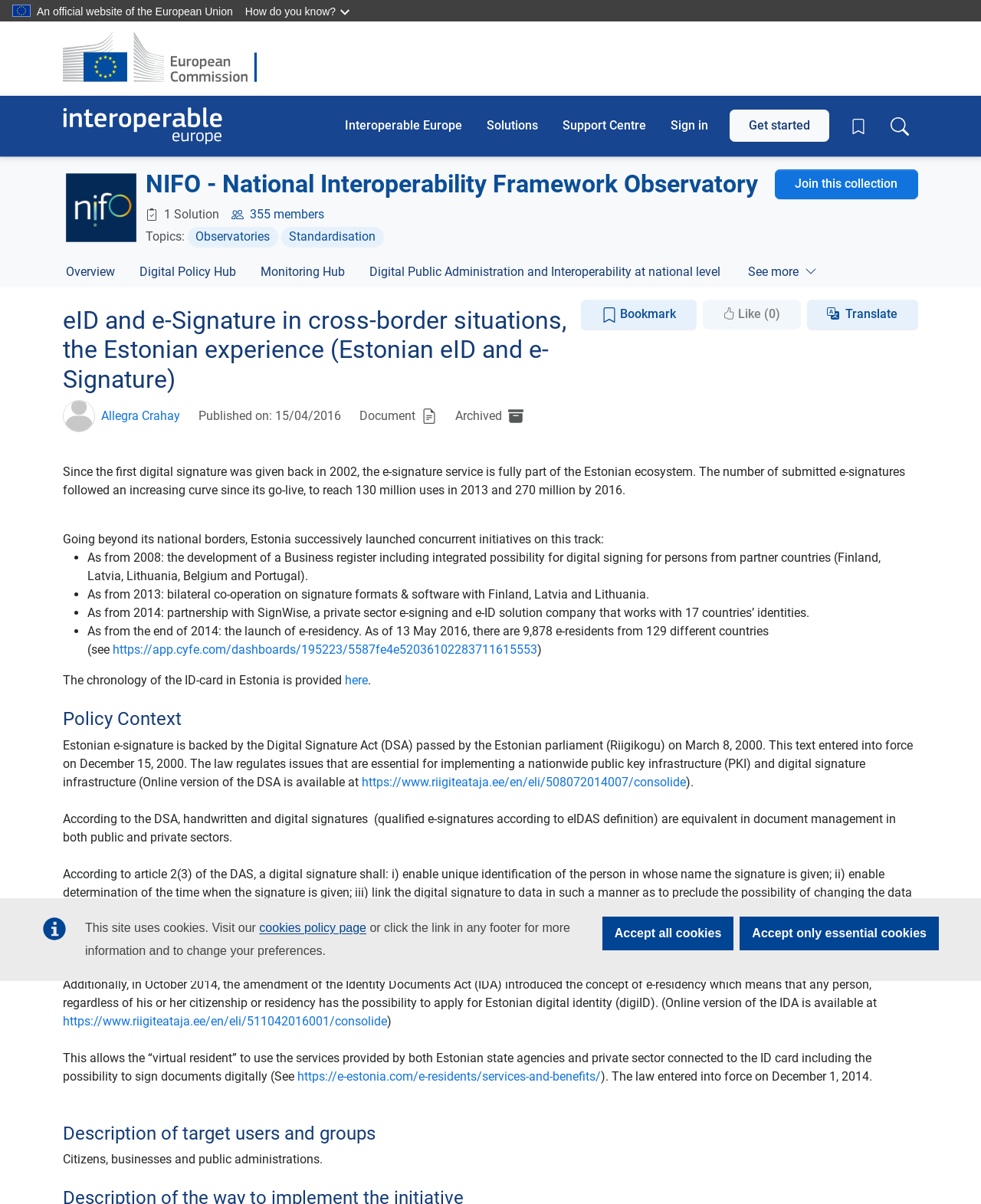For the following element description, predict the bounding box coordinates in the format (top-left x, top-left y, bottom-right x, bottom-right y). All values should be floating point numbers between 0 and 1. Description: Allegra Crahay

[0.103, 0.338, 0.184, 0.353]